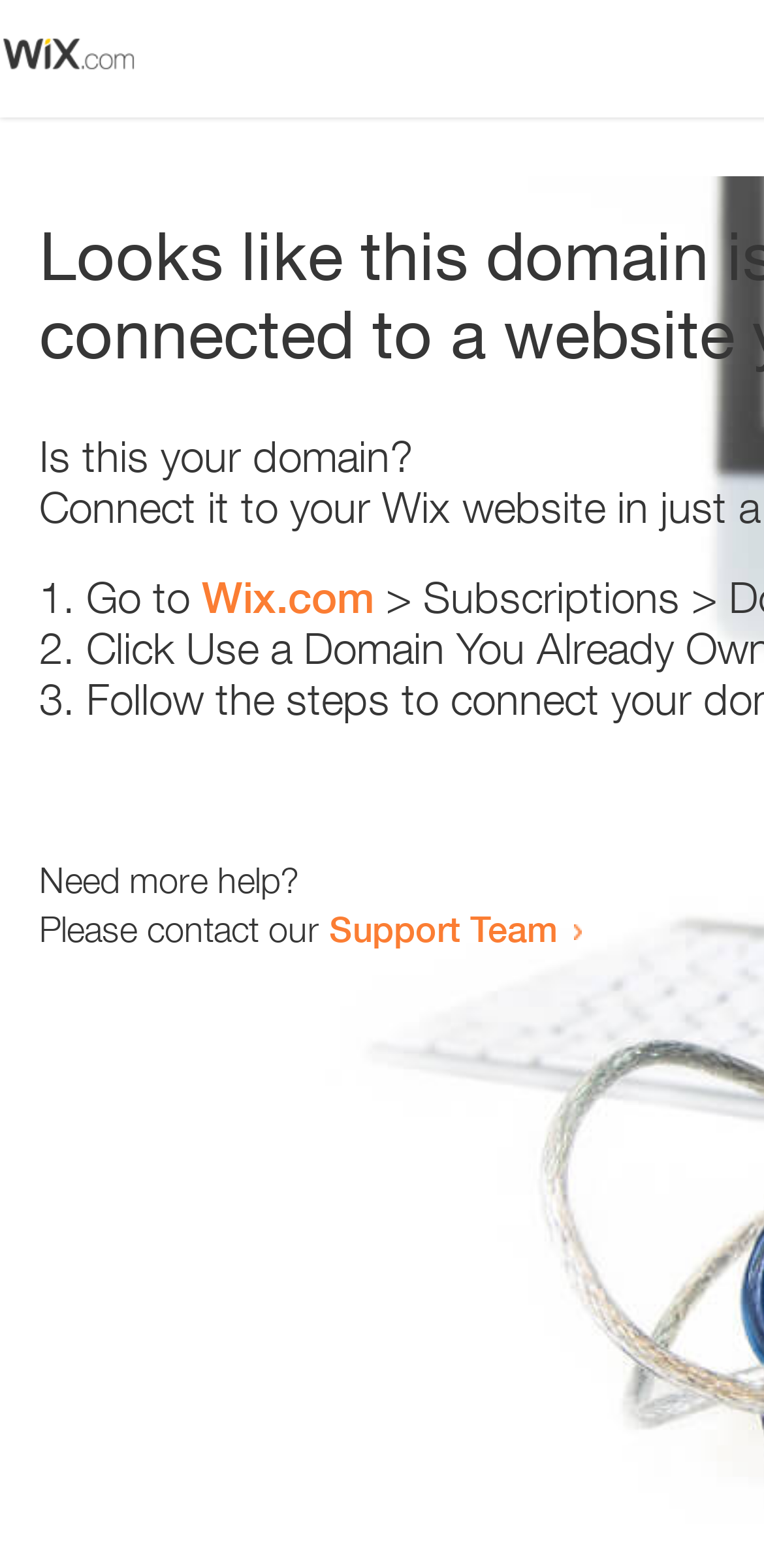Explain the webpage in detail.

The webpage appears to be an error page, with a small image at the top left corner. Below the image, there is a question "Is this your domain?" in a prominent position. 

To the right of the question, there is a numbered list with three items. The first item starts with "1." and suggests going to "Wix.com". The second item starts with "2." and the third item starts with "3.", but their contents are not specified. 

Below the list, there is a message "Need more help?" followed by a sentence "Please contact our Support Team" with a link to the Support Team.